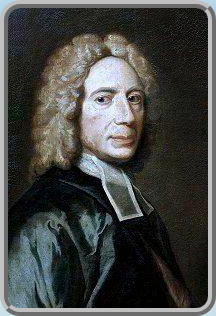Please examine the image and provide a detailed answer to the question: What is Isaac Watts best known for?

The caption states that Isaac Watts is best remembered for his works that have left a lasting impact on Christian worship, specifically his contributions to hymnody.